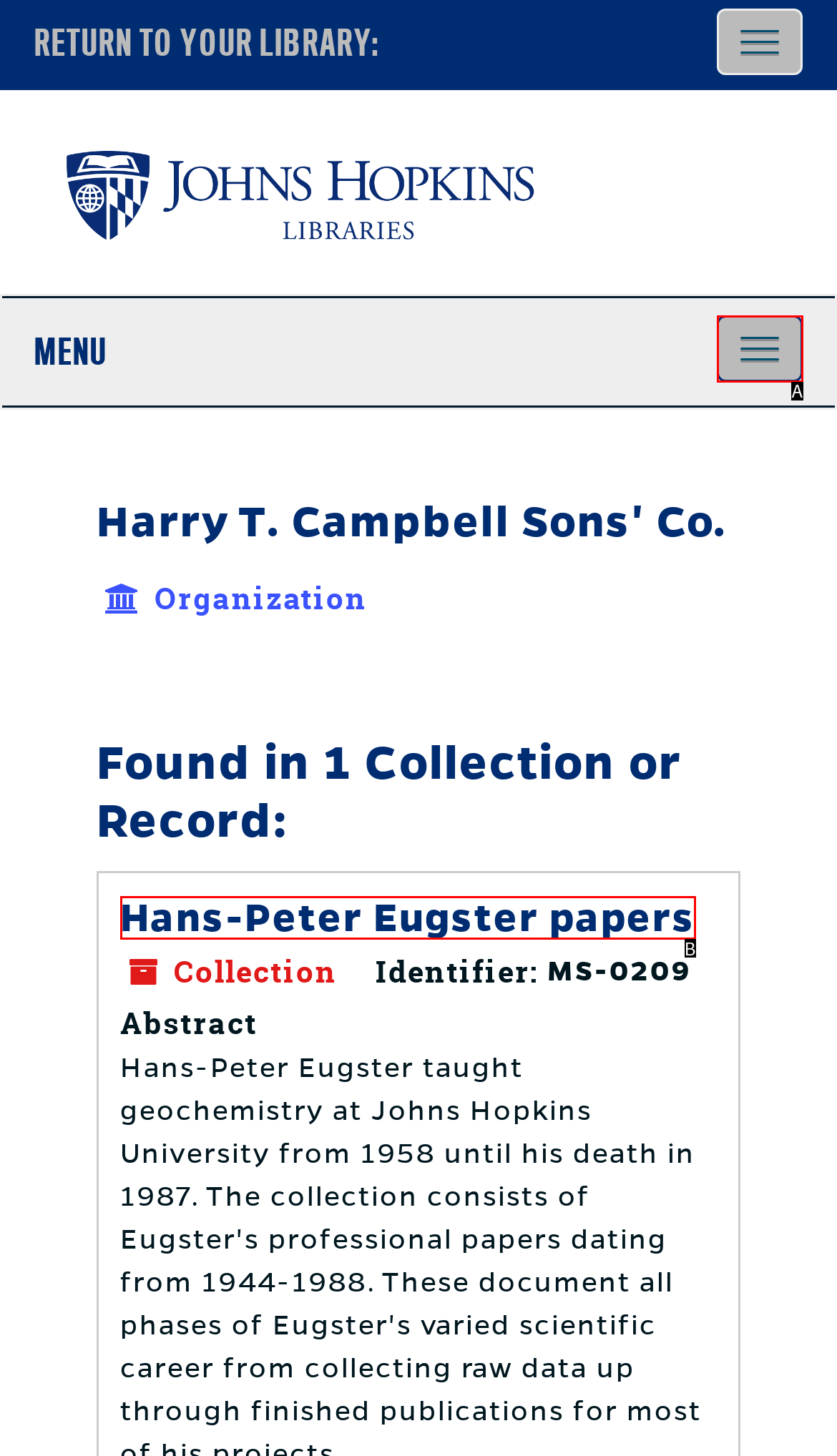Select the correct option based on the description: Hans-Peter Eugster papers
Answer directly with the option’s letter.

B